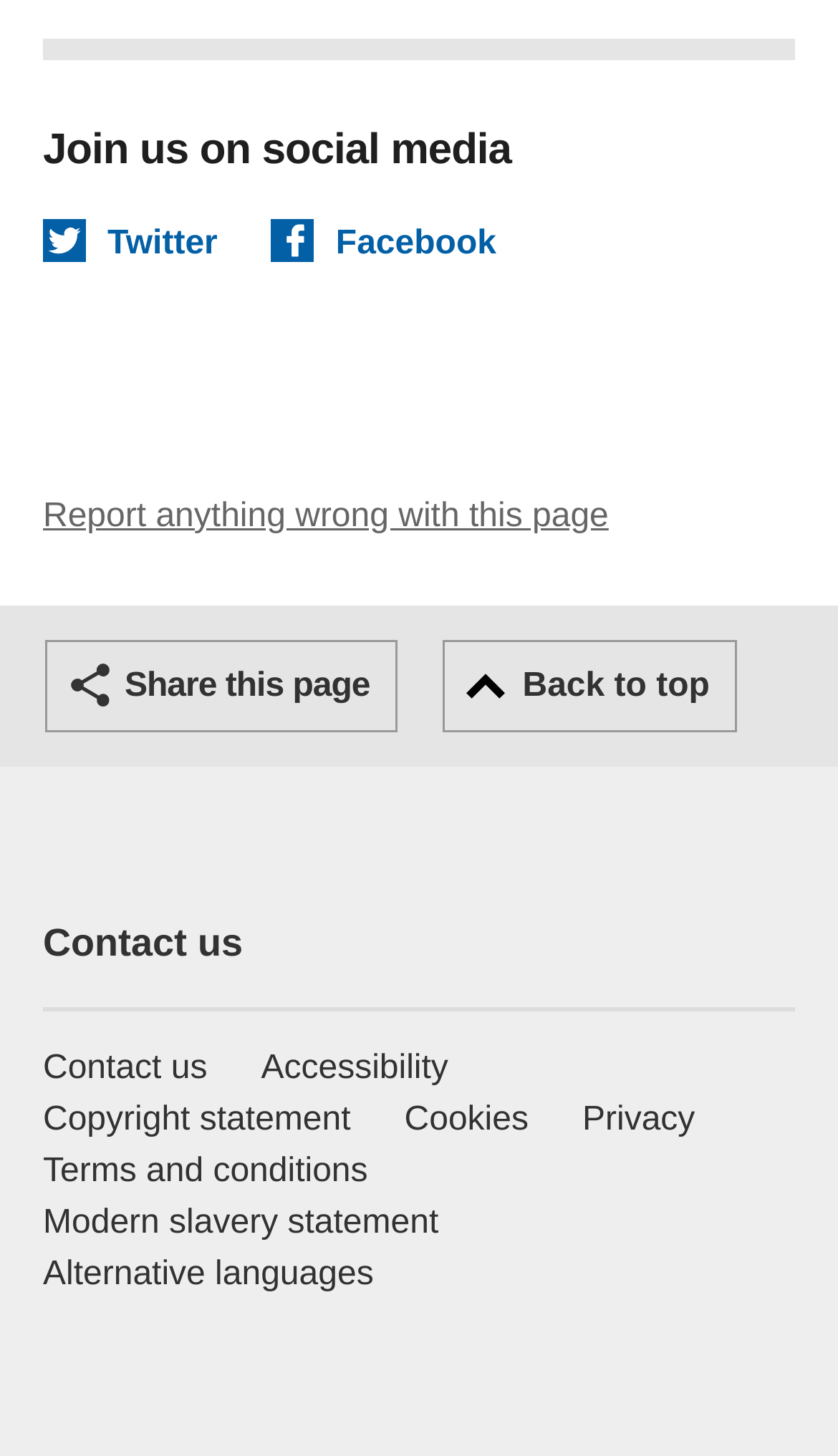Analyze the image and provide a detailed answer to the question: What is the purpose of the banner at the top?

The banner at the top of the page has a link that says 'Report anything wrong with this page', which suggests that its purpose is to allow users to report any issues with the page.